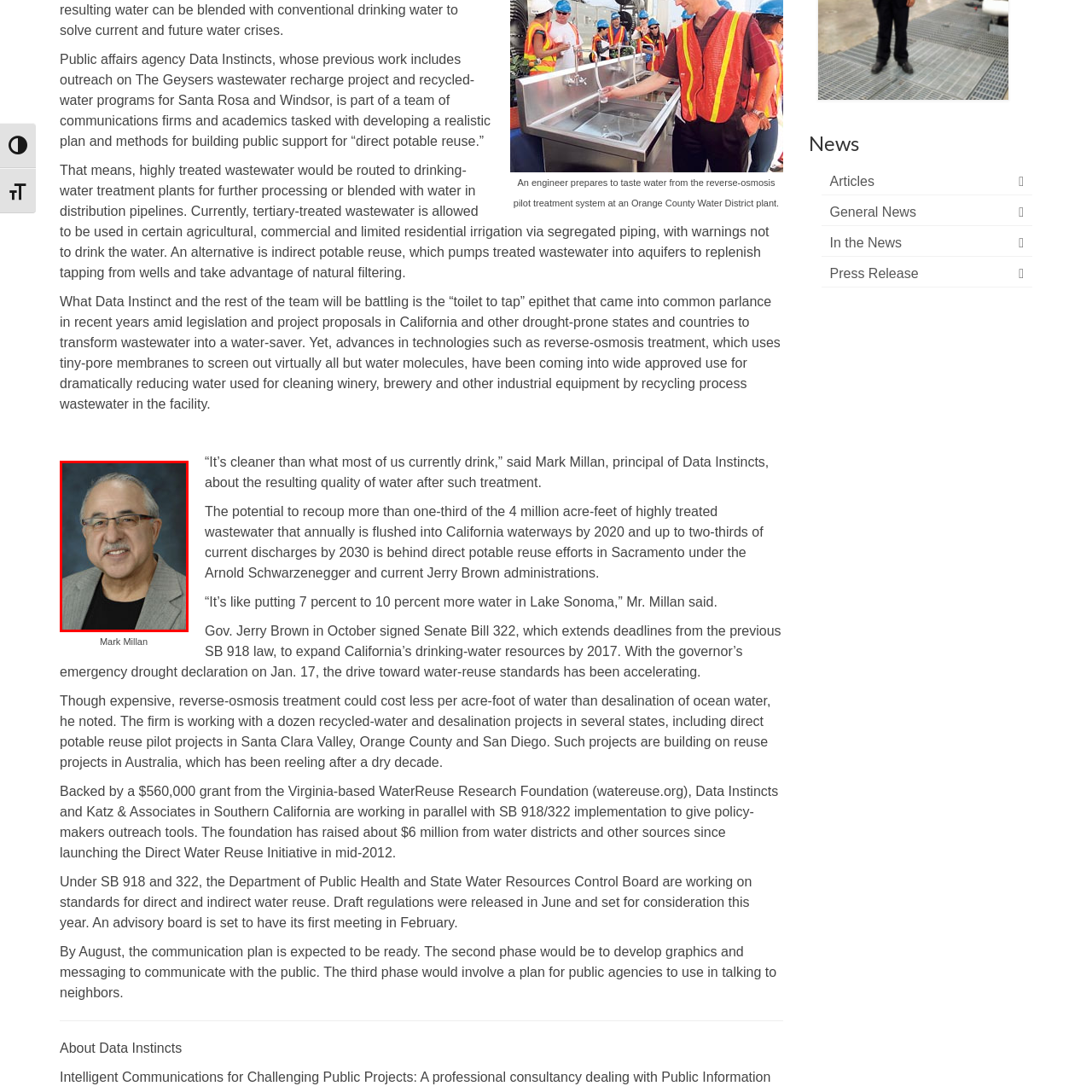Give an elaborate description of the visual elements within the red-outlined box.

The image features Mark Millan, principal of Data Instincts, a public affairs agency. He is known for his expertise in water management and has been involved in various outreach initiatives, including projects related to wastewater treatment and recycled water programs. In the context of the ongoing efforts to develop a realistic plan for "direct potable reuse," Millan emphasizes the high quality of water produced from advanced treatment processes, stating, “It’s cleaner than what most of us currently drink.” His work involves collaborating with communications firms and academics to tackle the challenges of public perception around water reuse, particularly the stigma associated with phrases like “toilet to tap.”